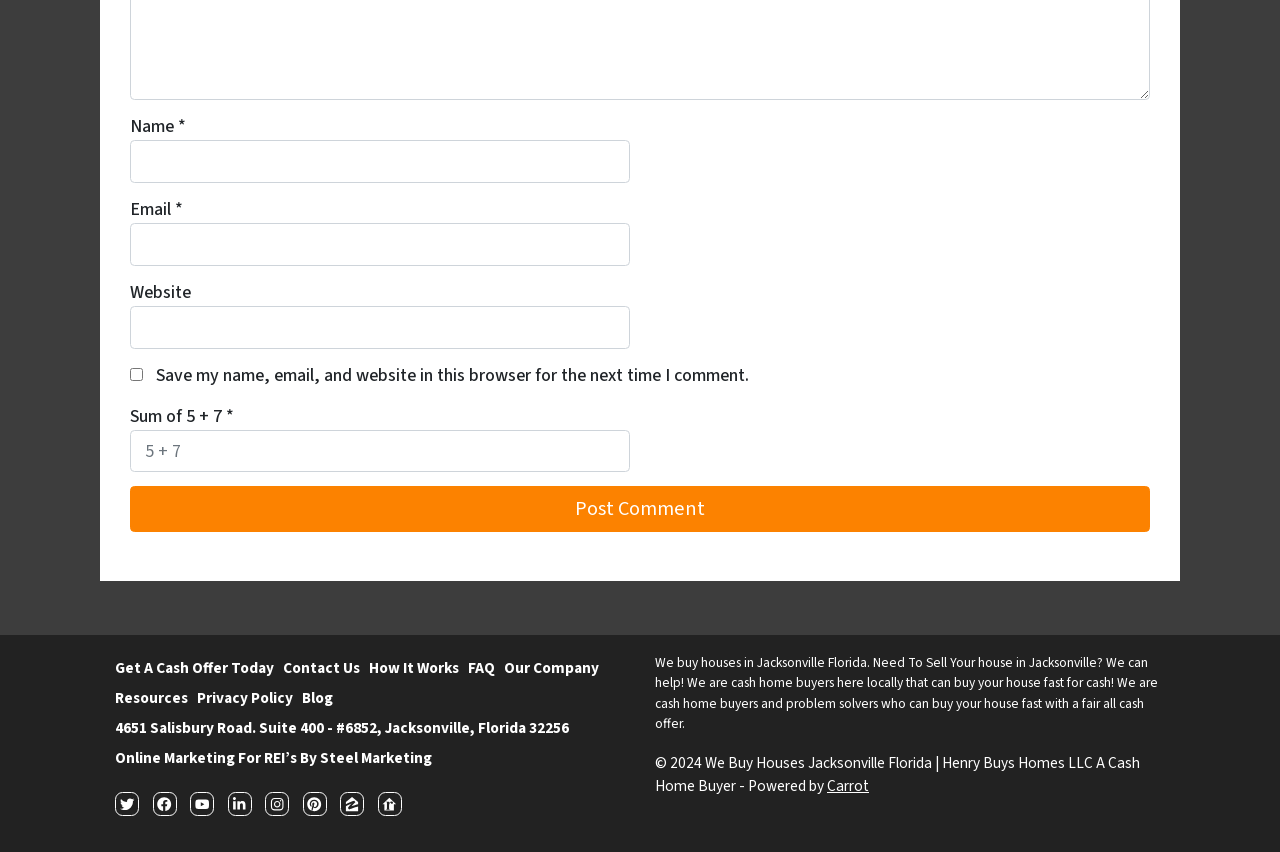Based on the description "Pinterest", find the bounding box of the specified UI element.

[0.236, 0.929, 0.255, 0.957]